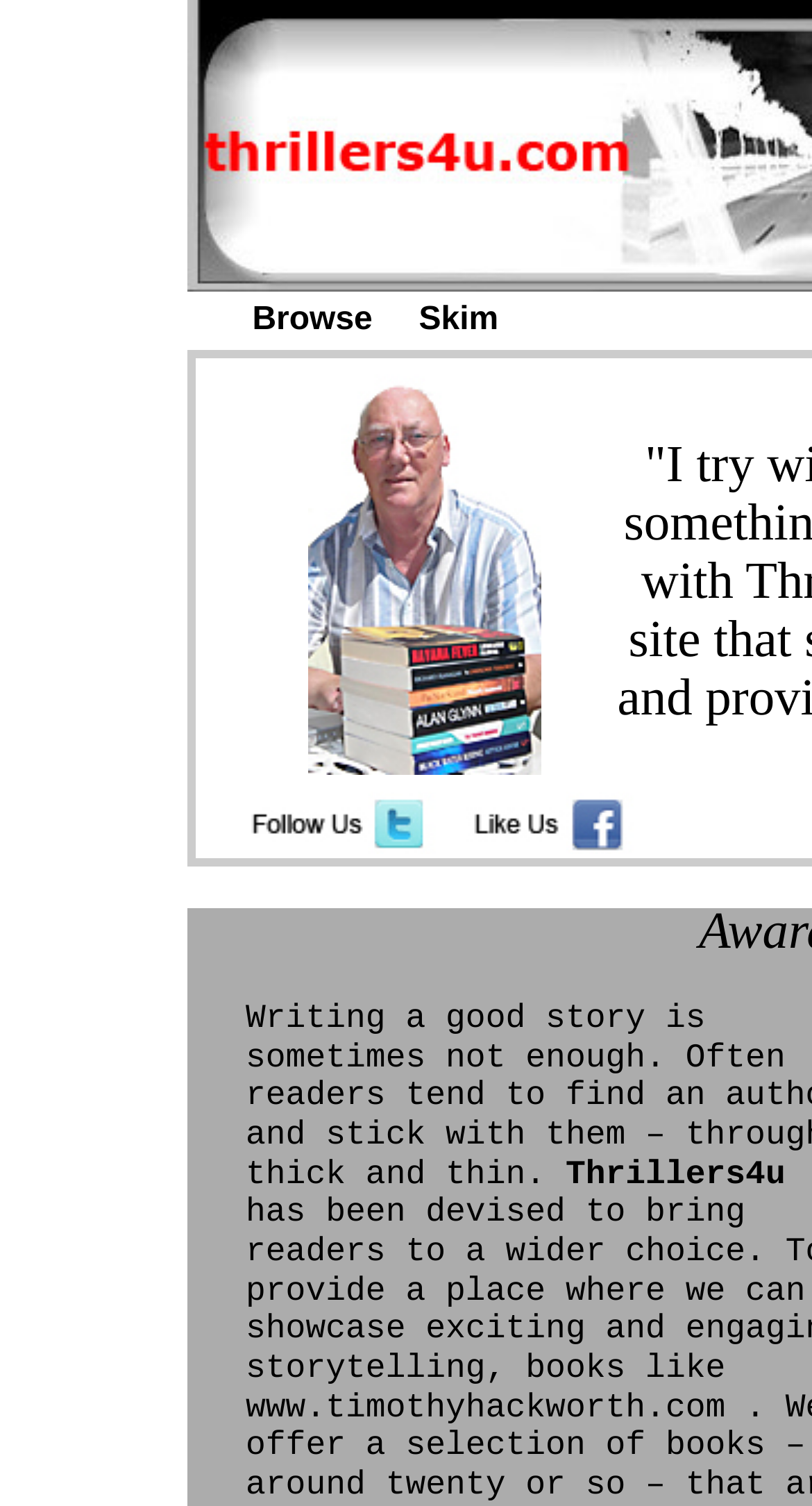Is there an image of the founder on the webpage?
Deliver a detailed and extensive answer to the question.

The image element with the description 'Mike Norman - thrillers4u founder' and its corresponding bounding box coordinates suggests that there is an image of the founder on the webpage.